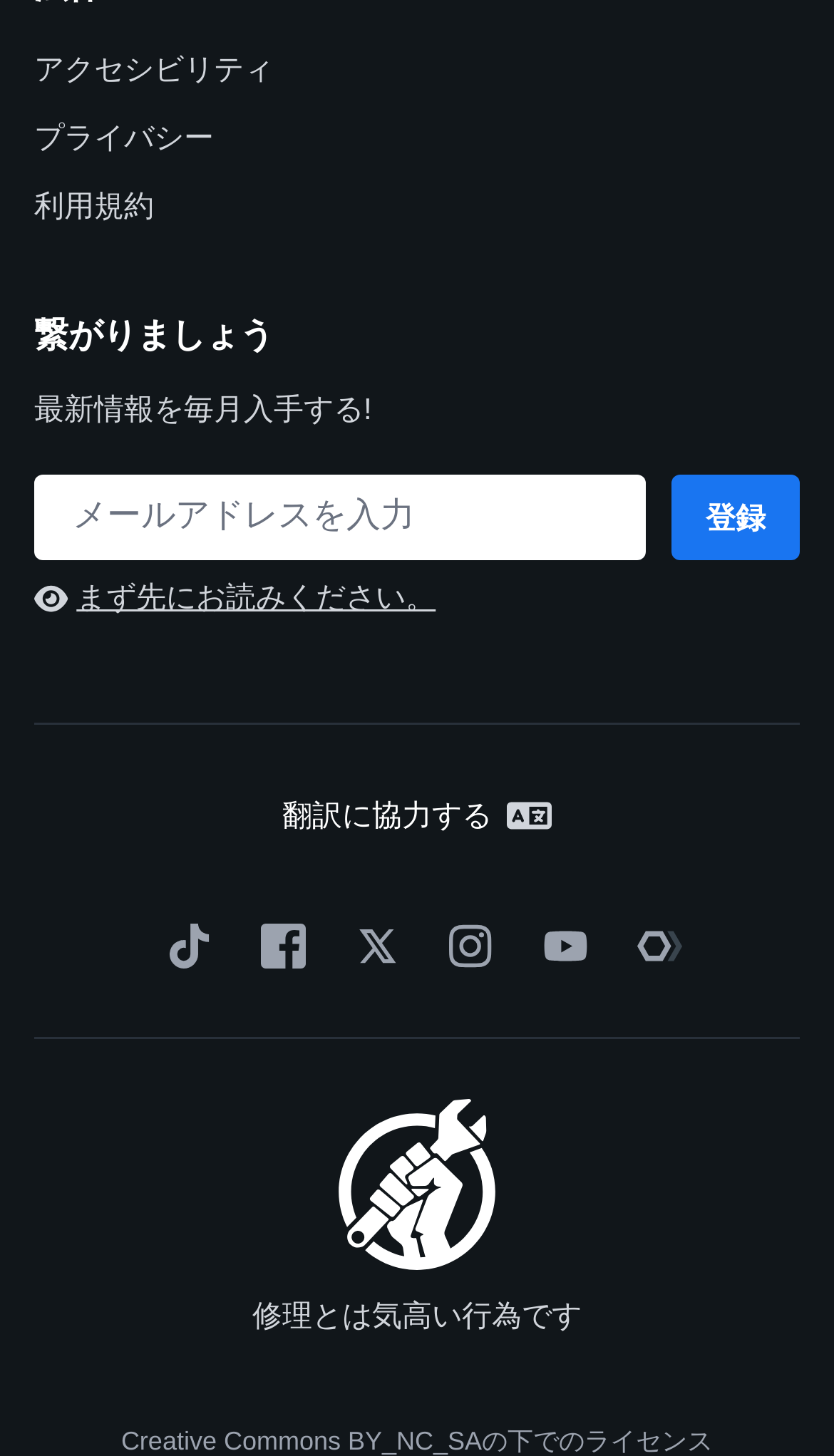Using the description: "aria-label="Instagram"", identify the bounding box of the corresponding UI element in the screenshot.

[0.521, 0.634, 0.592, 0.665]